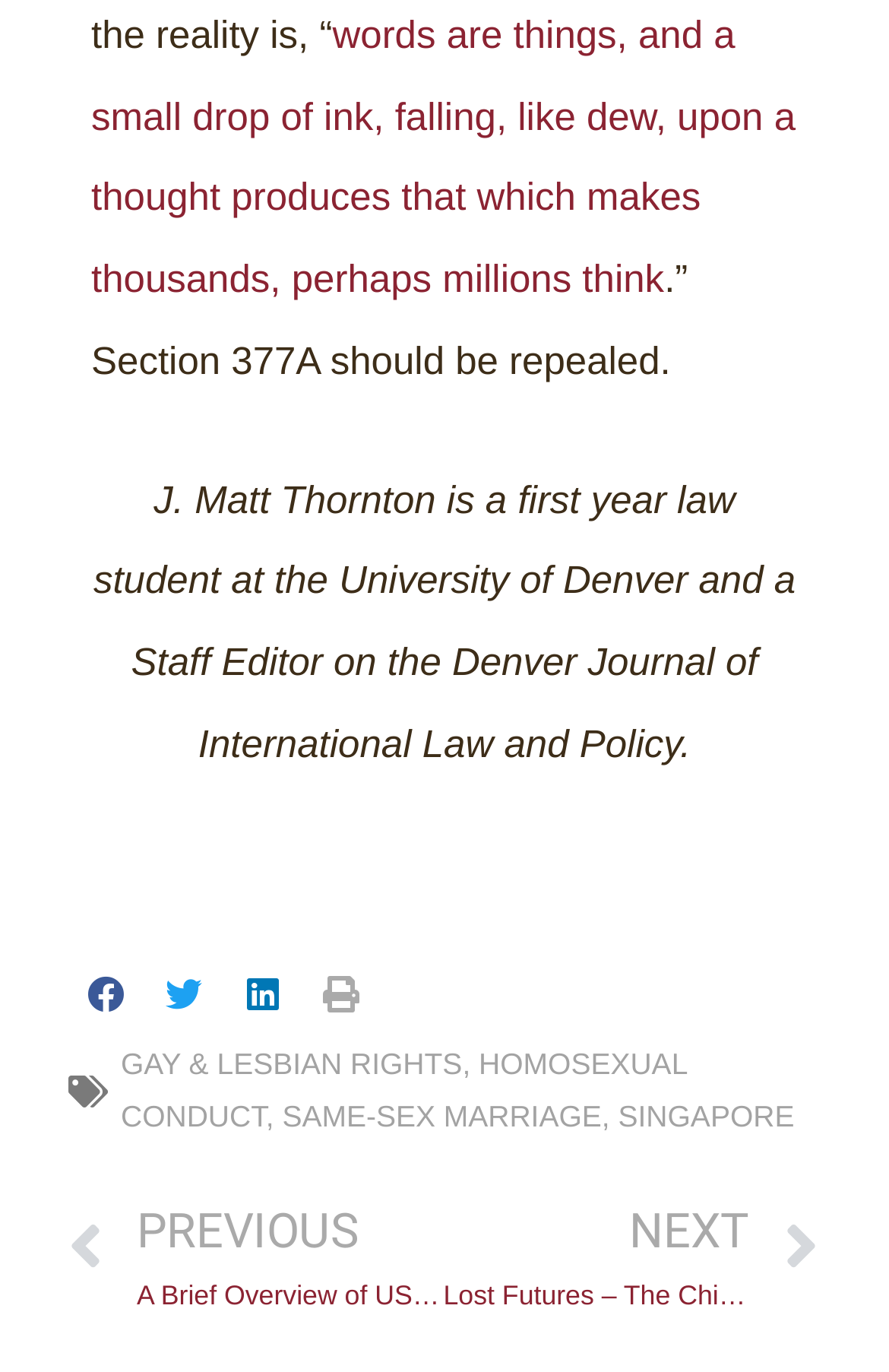Locate the bounding box coordinates of the area to click to fulfill this instruction: "Read about HOMOSEXUAL CONDUCT". The bounding box should be presented as four float numbers between 0 and 1, in the order [left, top, right, bottom].

[0.136, 0.763, 0.773, 0.826]